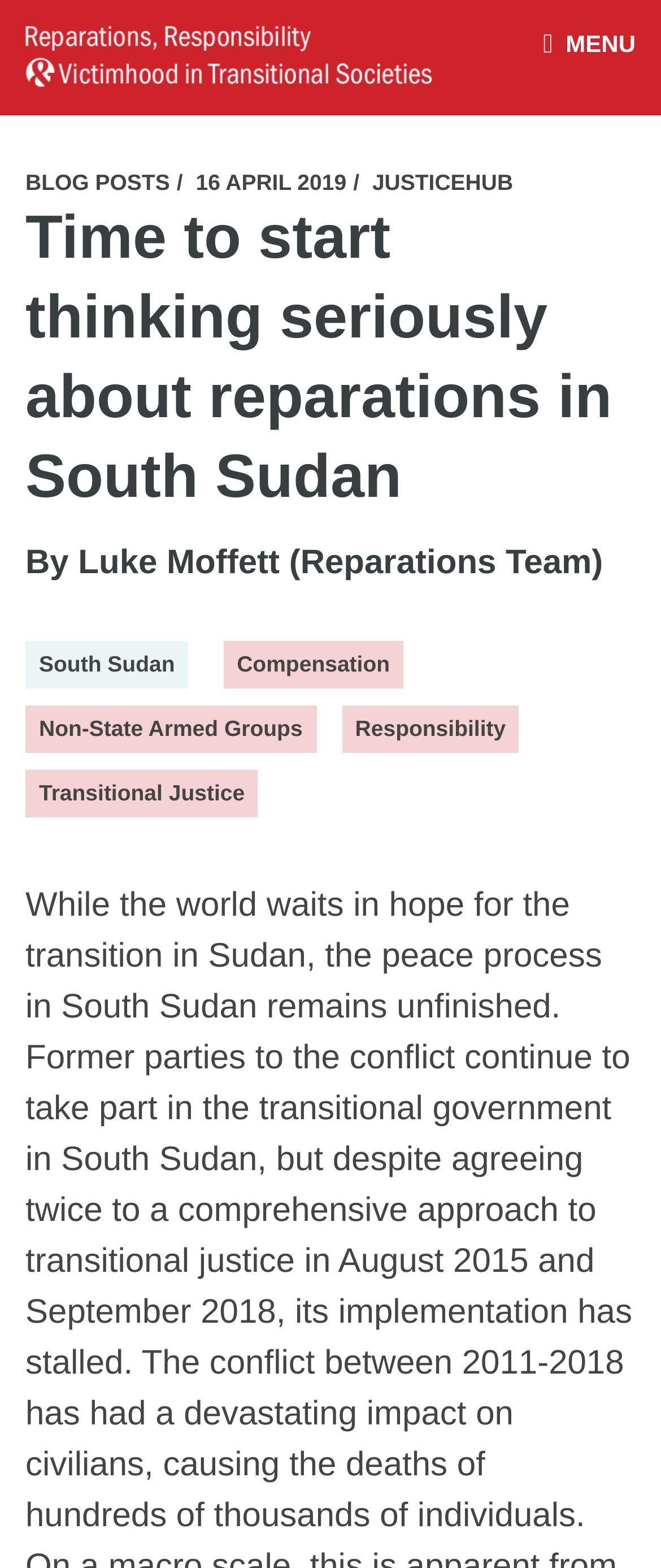Find the bounding box coordinates of the area that needs to be clicked in order to achieve the following instruction: "Open the 'REPARATIONS DATABASE'". The coordinates should be specified as four float numbers between 0 and 1, i.e., [left, top, right, bottom].

[0.519, 0.096, 0.812, 0.179]